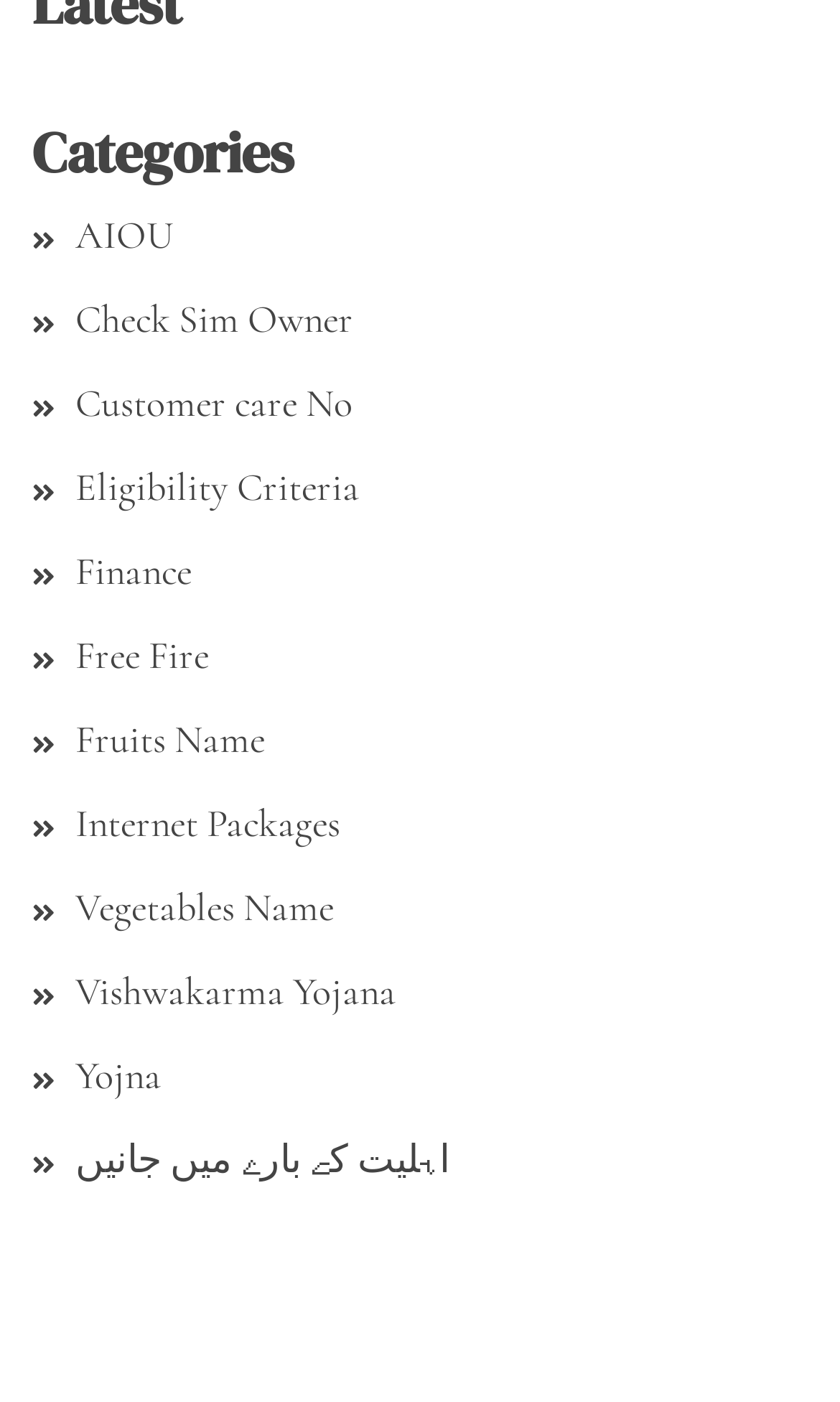What is the last link under the 'Categories' heading?
Based on the image, please offer an in-depth response to the question.

I looked at the list of links under the 'Categories' heading and found that the last link is 'اہلیت کے بارے میں جانیں'.